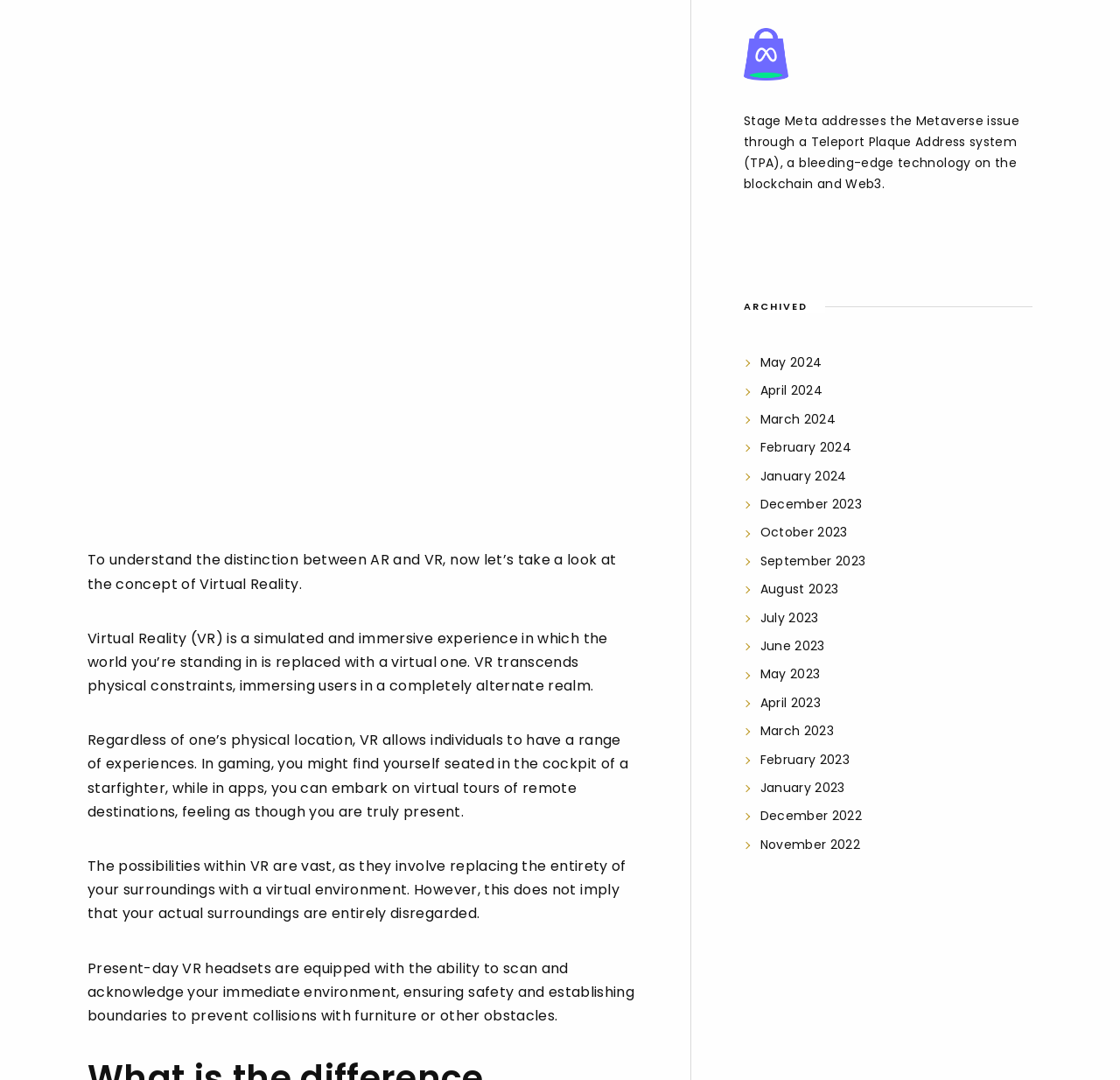Please locate the bounding box coordinates of the element that should be clicked to complete the given instruction: "Click on Stage Meta".

[0.664, 0.104, 0.91, 0.178]